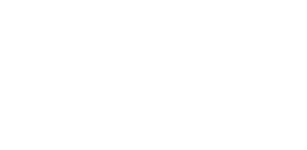Carefully observe the image and respond to the question with a detailed answer:
What is the purpose of the image?

The overall emphasis of the image appears to be on inviting travelers to immerse themselves in Egypt's rich heritage and breathtaking environments through engaging and memorable tours, suggesting that the purpose of the image is to attract and encourage travelers to explore Egypt.